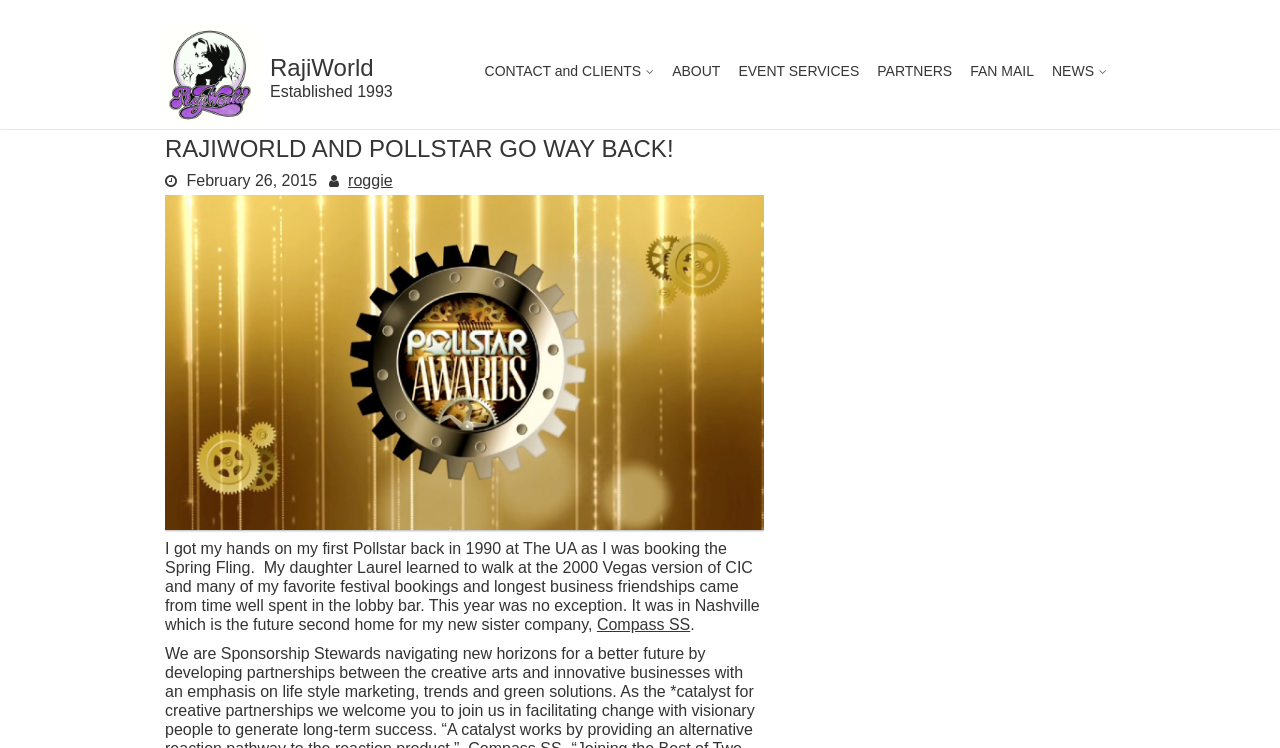Locate the bounding box coordinates of the element you need to click to accomplish the task described by this instruction: "read about RajiWorld".

[0.211, 0.071, 0.307, 0.11]